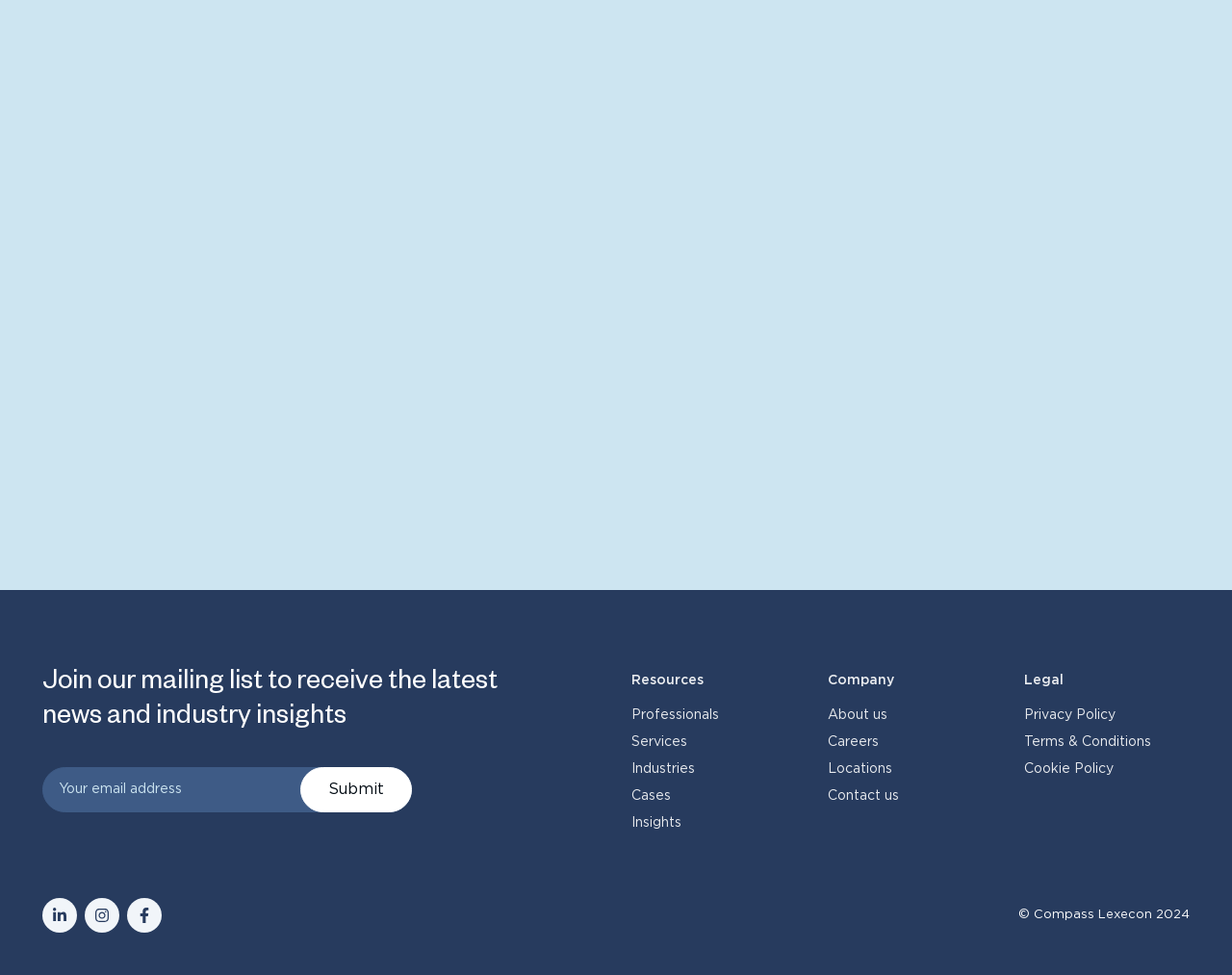Bounding box coordinates are given in the format (top-left x, top-left y, bottom-right x, bottom-right y). All values should be floating point numbers between 0 and 1. Provide the bounding box coordinate for the UI element described as: Insights

[0.512, 0.837, 0.553, 0.851]